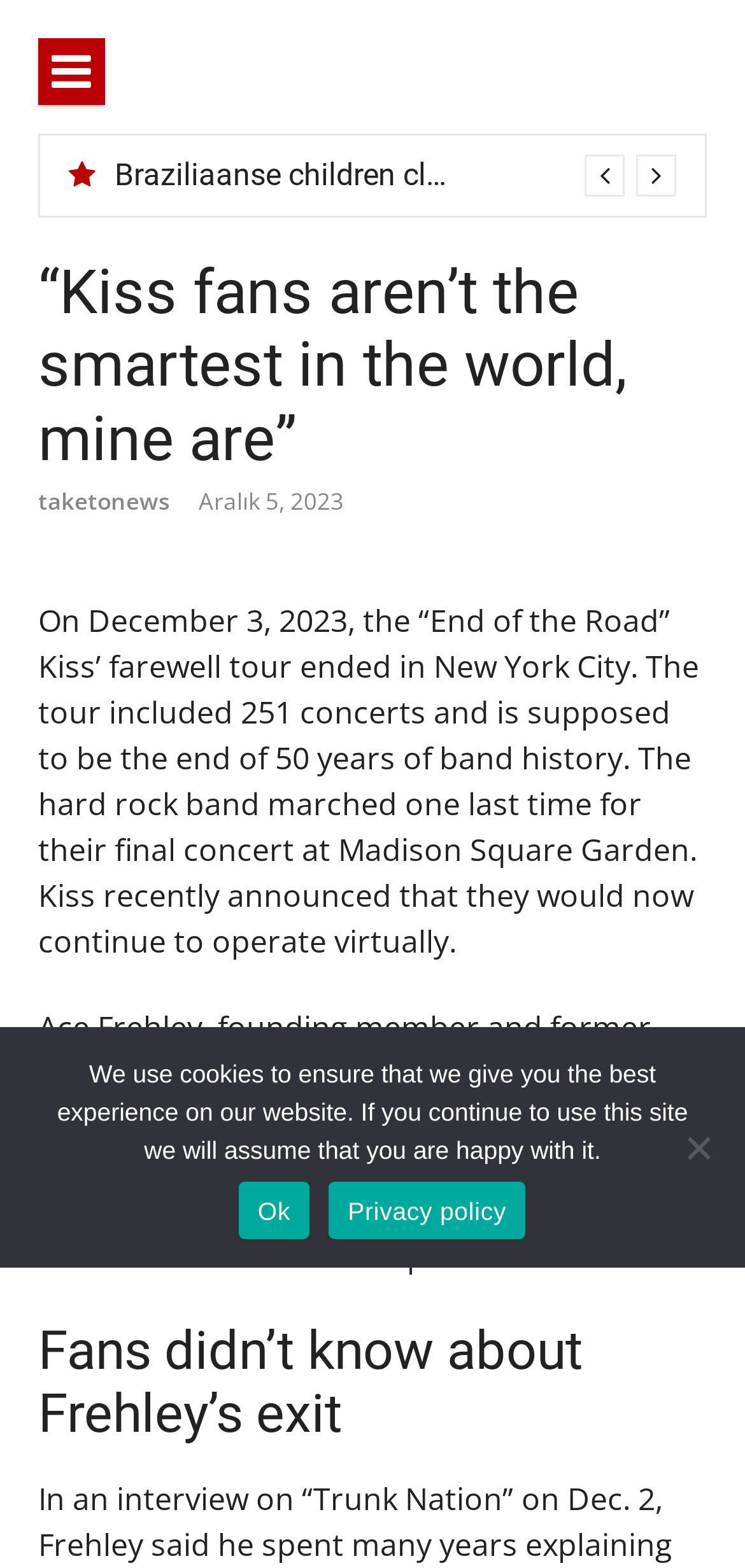Locate the bounding box coordinates of the UI element described by: "Privacy policy". Provide the coordinates as four float numbers between 0 and 1, formatted as [left, top, right, bottom].

[0.441, 0.754, 0.705, 0.79]